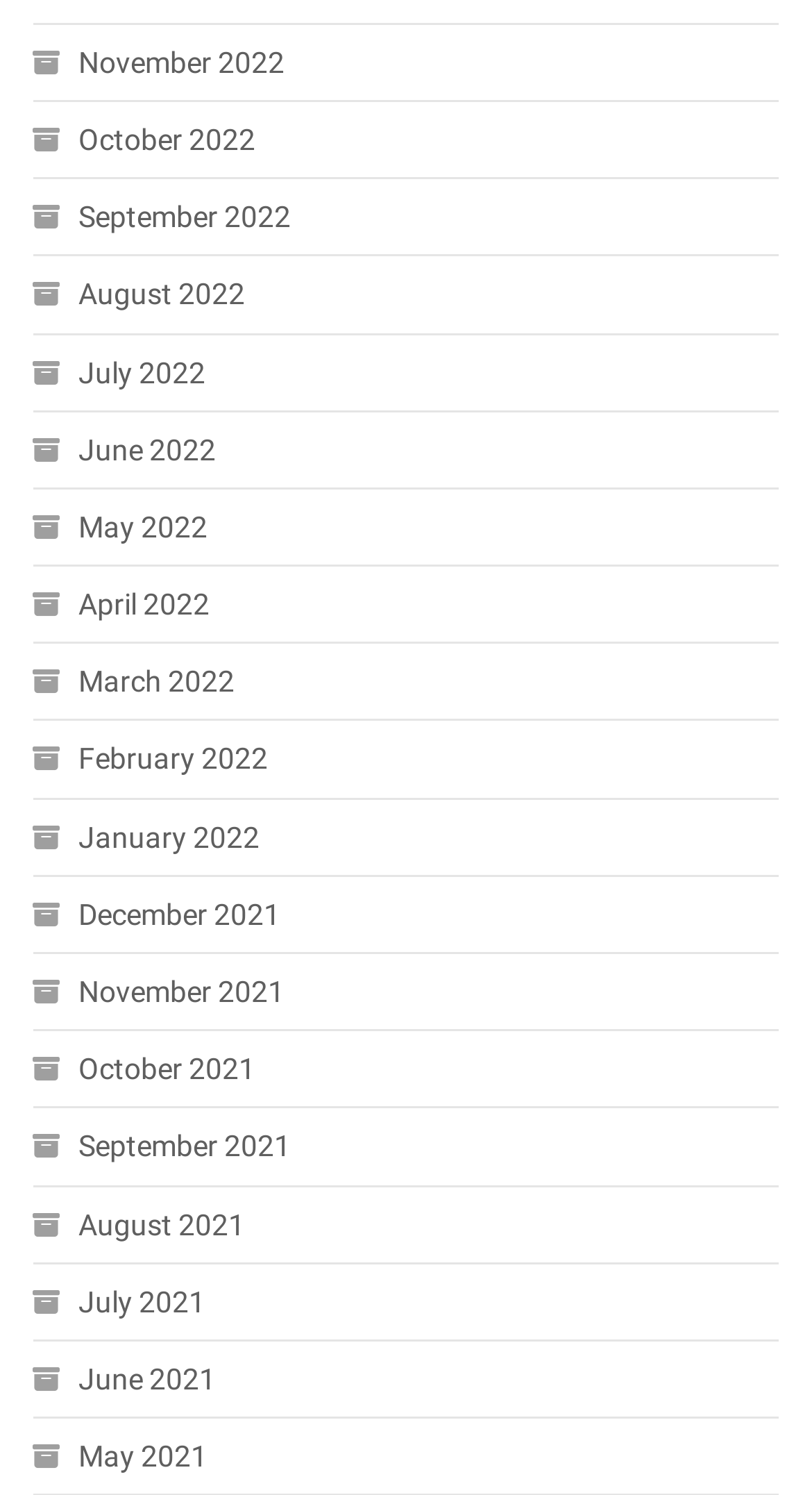Find the bounding box coordinates of the clickable area that will achieve the following instruction: "View June 2021".

[0.04, 0.904, 0.266, 0.941]